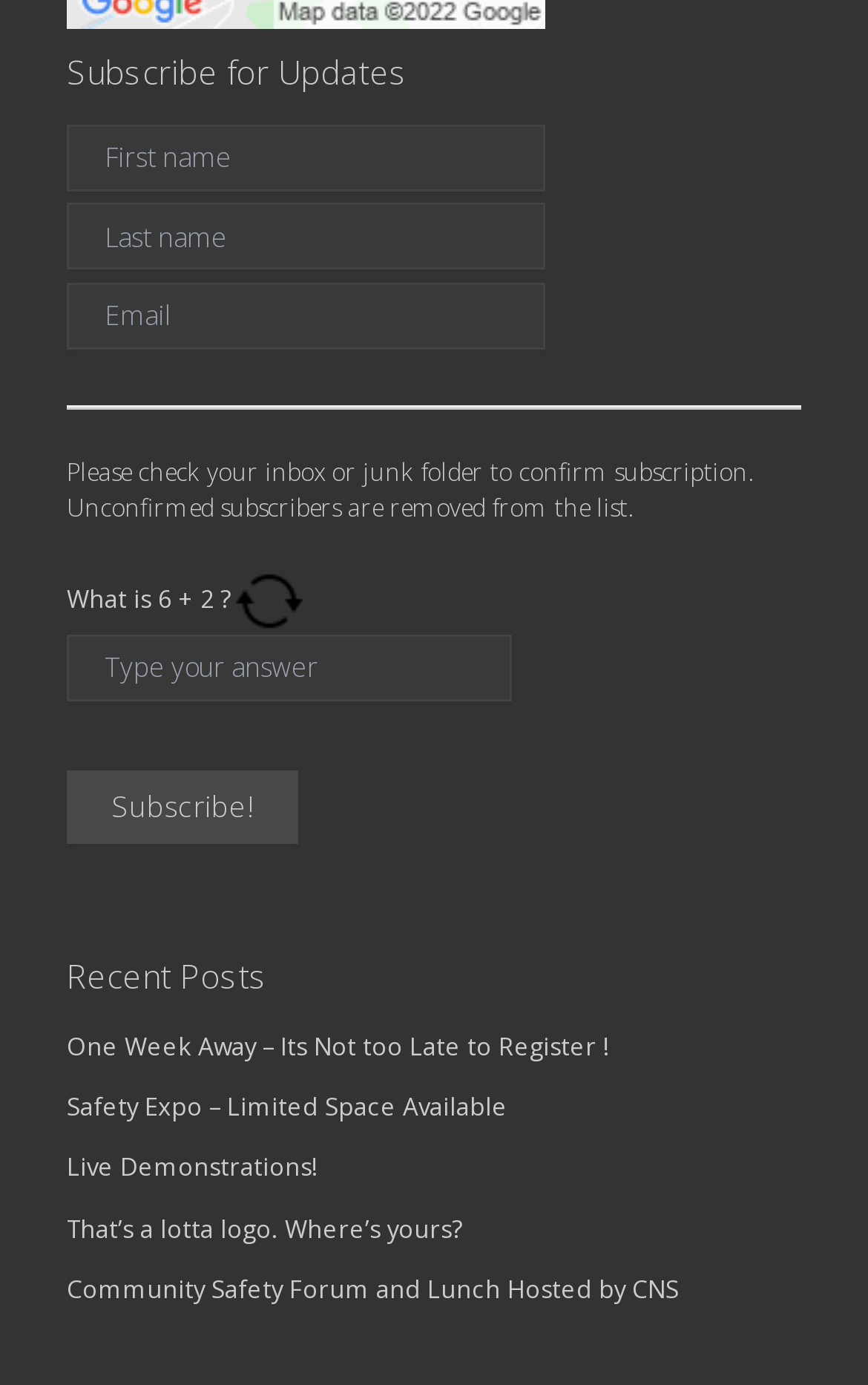Kindly determine the bounding box coordinates of the area that needs to be clicked to fulfill this instruction: "Enter first name".

[0.077, 0.09, 0.627, 0.138]